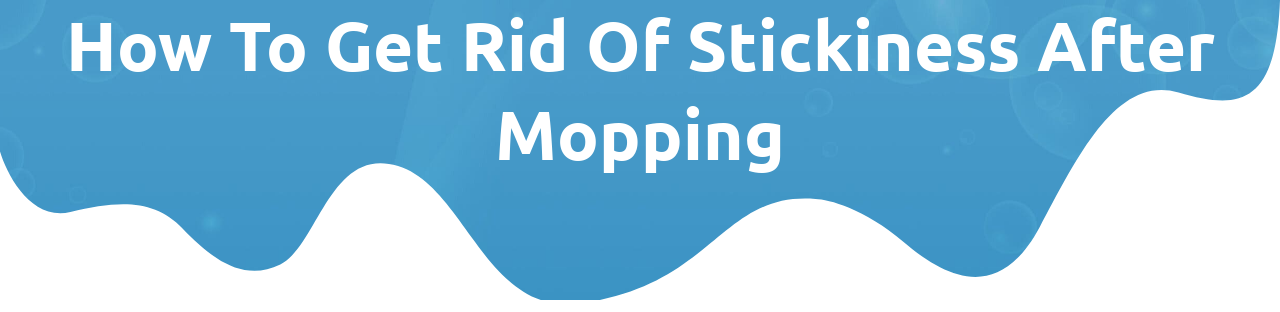From the details in the image, provide a thorough response to the question: What is the color of the text in the image?

The text is rendered in bold, clear white letters, making it easily readable against the blue background.